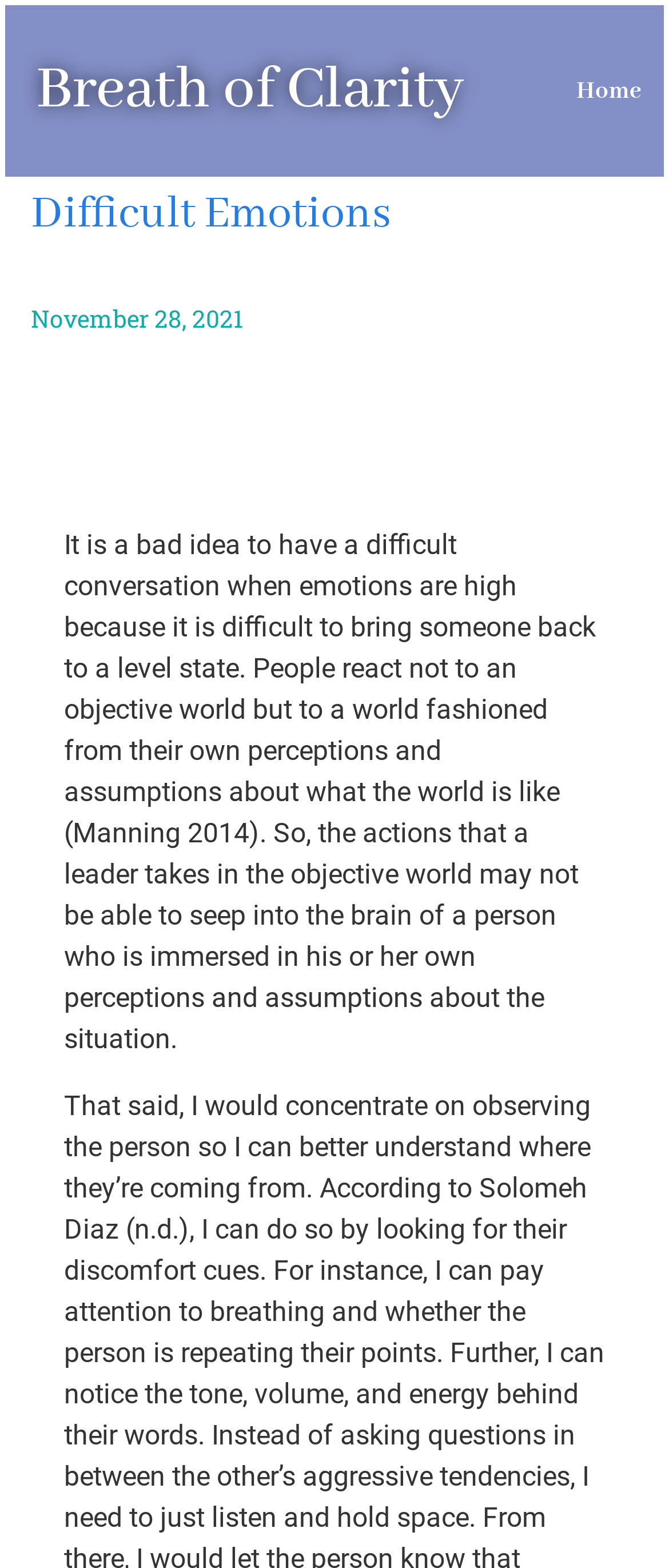What influences people's reactions to a situation?
Refer to the image and answer the question using a single word or phrase.

Their own perceptions and assumptions